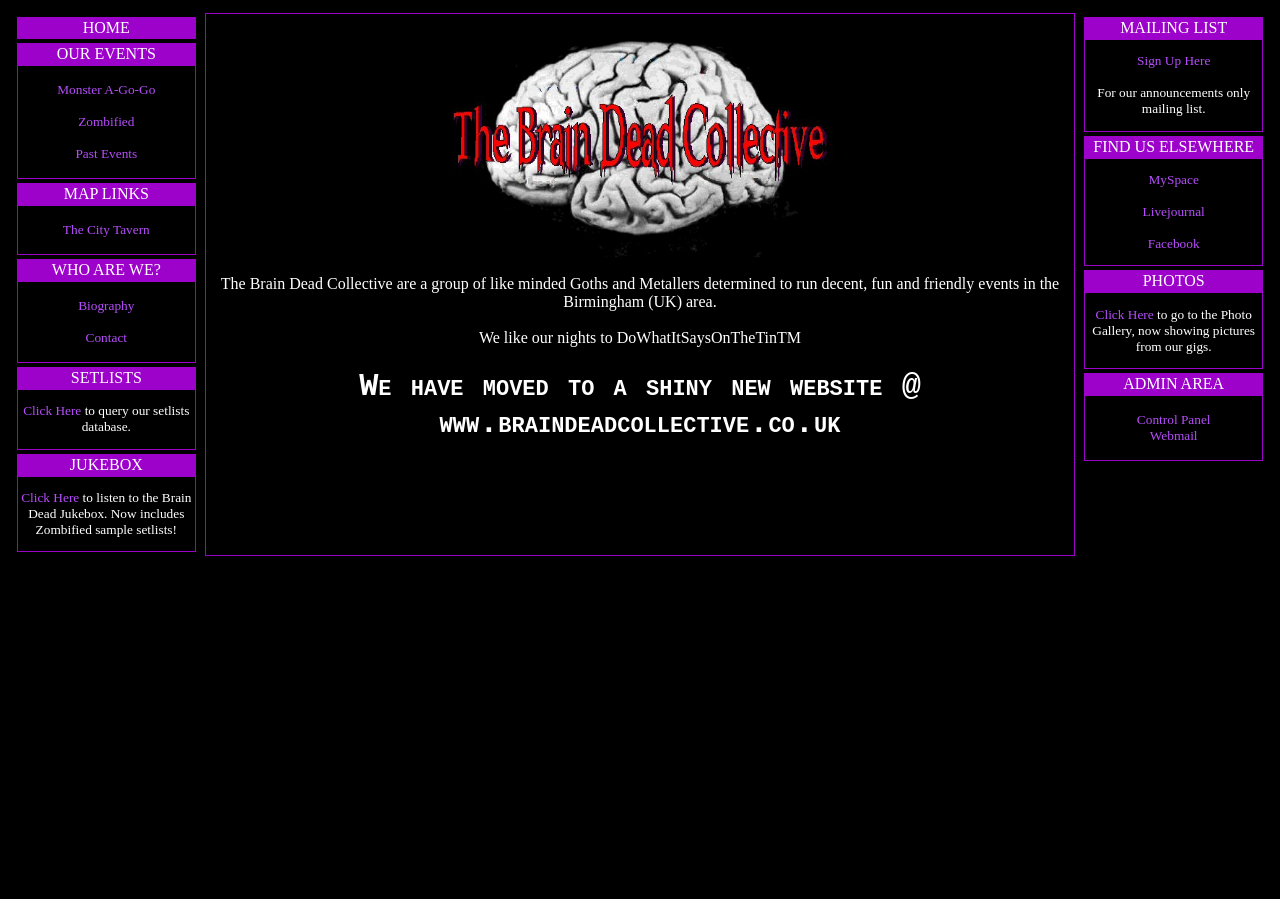Give a one-word or one-phrase response to the question: 
How many social media platforms are listed in the 'FIND US ELSEWHERE' section?

3